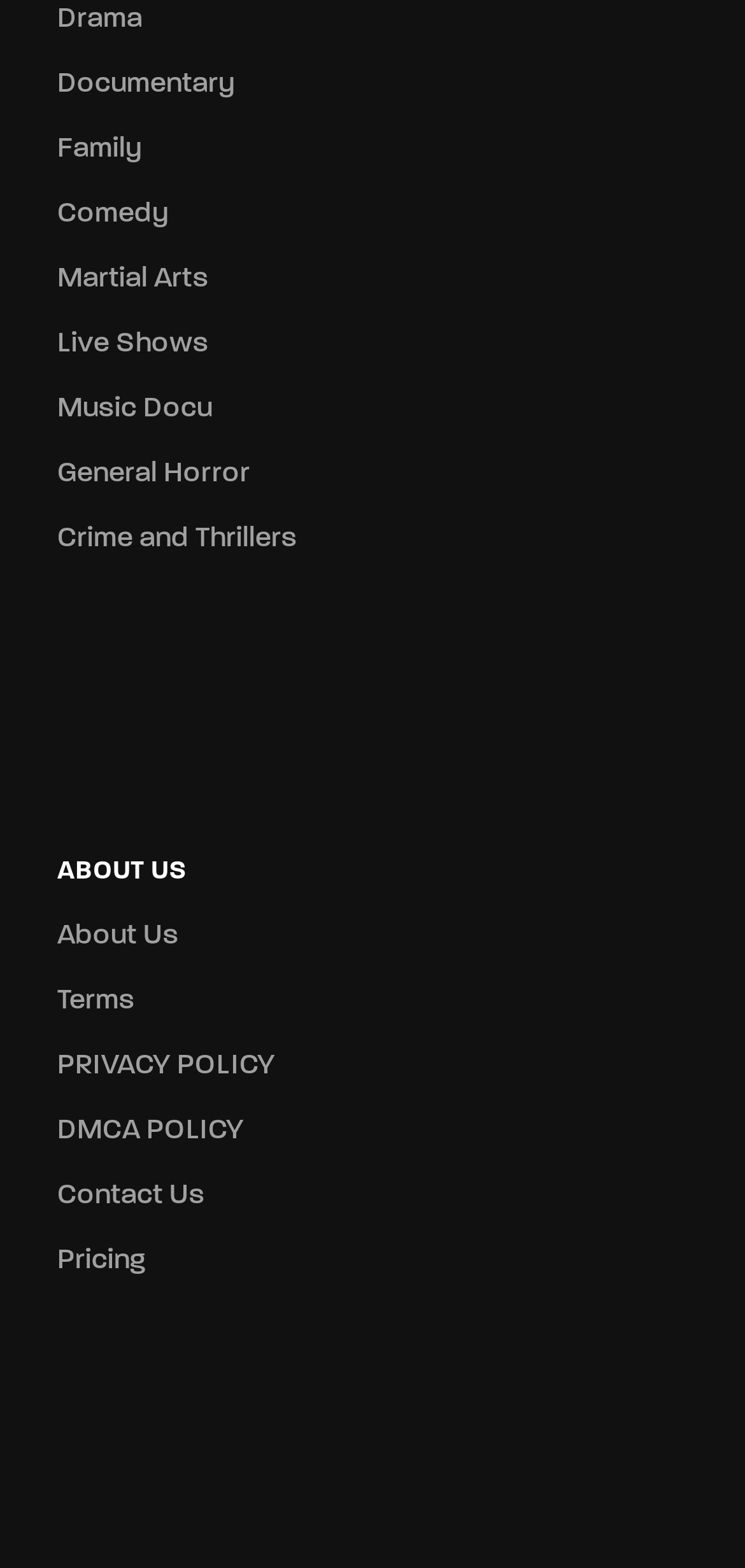Using the description "Contact Us", locate and provide the bounding box of the UI element.

[0.077, 0.747, 0.923, 0.776]